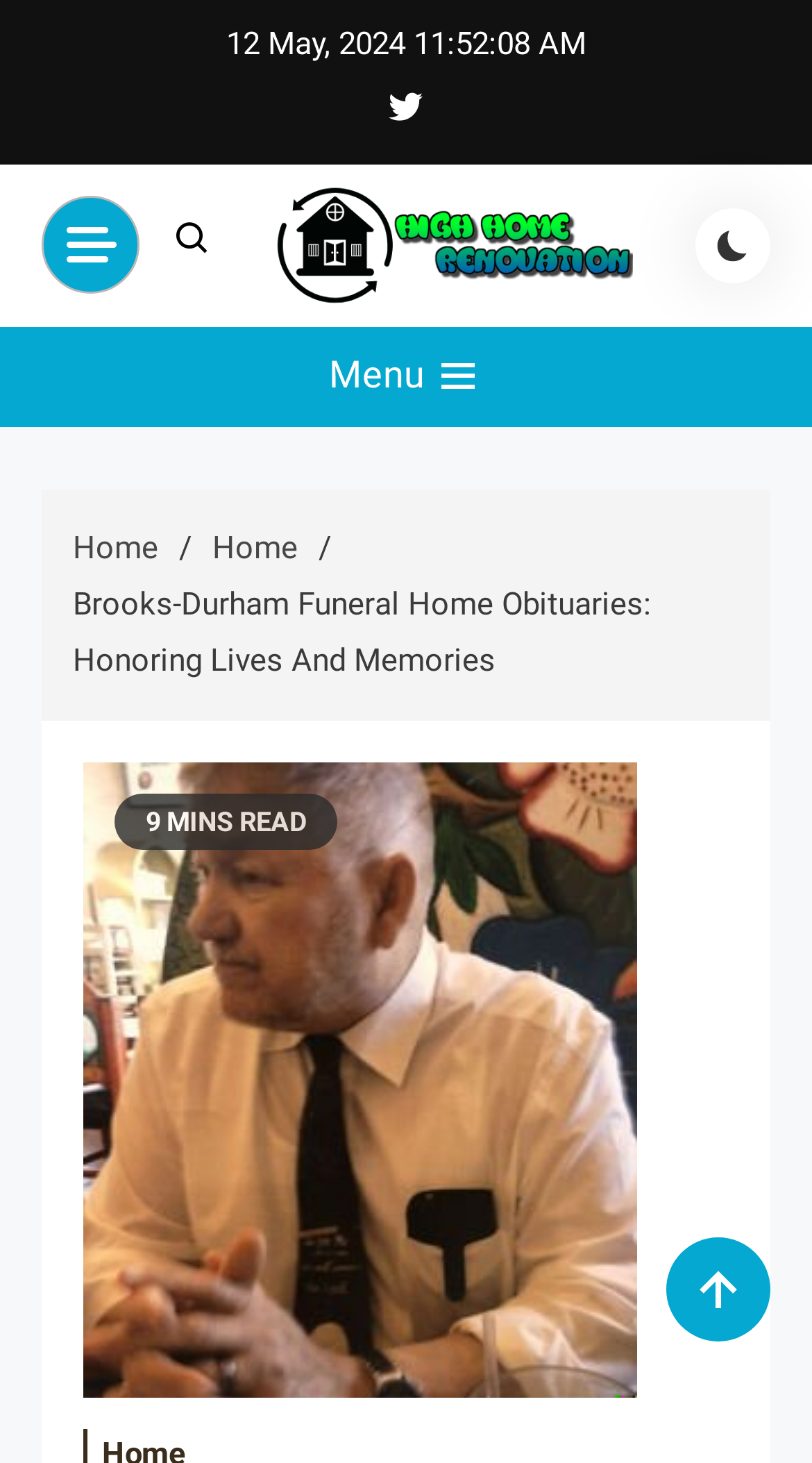Describe all significant elements and features of the webpage.

The webpage appears to be a funeral home obituary page, specifically for Brooks-Durham Funeral Home. At the top, there is a date "12 May, 2024" and a social media link icon. Below that, there is a button with no text, followed by a link and another button with a social media link icon.

To the right of these elements, there is a prominent link "High Home Renovation" with an accompanying image. Above this link, there is a heading with the same text, and below it, there is a descriptive text "Elevating Your Home Improvement Experience". 

Further down, there is a site mode button and a menu button with a dropdown icon. Below these elements, there is a navigation section labeled "Breadcrumbs" with three links: "Home" (twice) and a longer text "Brooks-Durham Funeral Home Obituaries: Honoring Lives And Memories". 

The main content of the page is an obituary article with a figure containing an image and a text "9 MINS READ" indicating the estimated reading time.